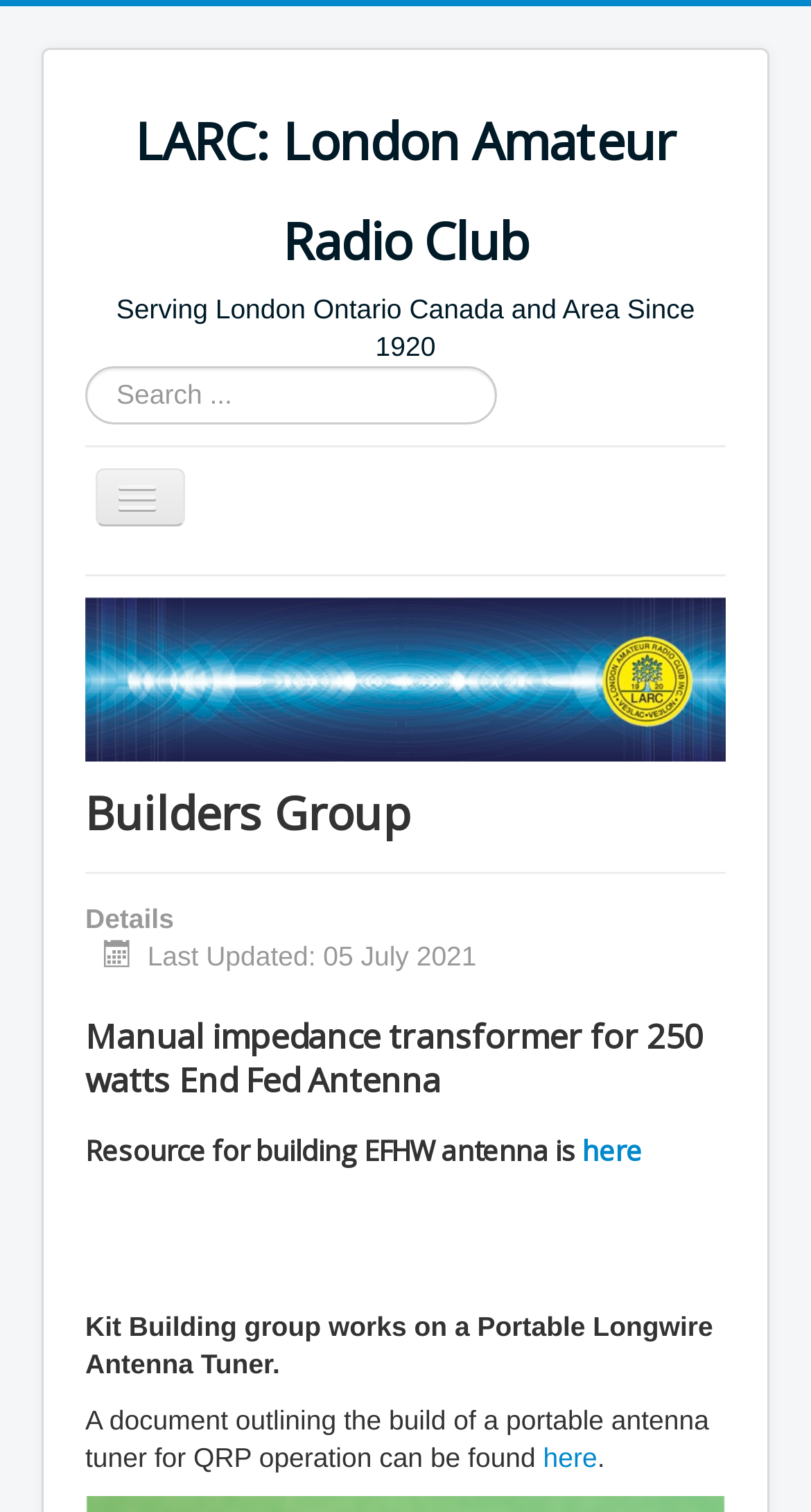Please identify the coordinates of the bounding box for the clickable region that will accomplish this instruction: "Click on the link to resource for building EFHW antenna".

[0.718, 0.749, 0.792, 0.774]